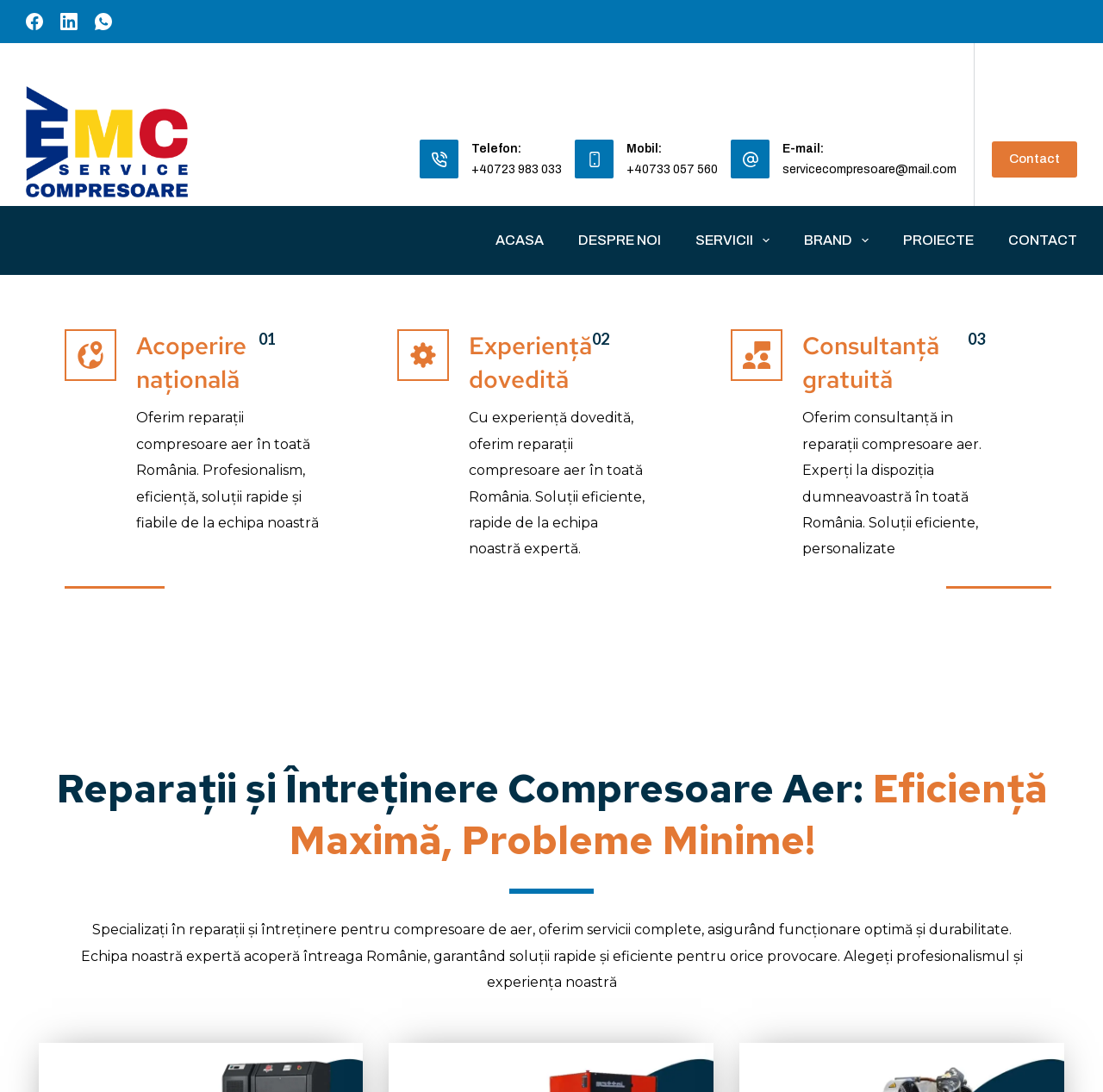Using the webpage screenshot and the element description parent_node: BRAND aria-label="Extinde meniul derulant", determine the bounding box coordinates. Specify the coordinates in the format (top-left x, top-left y, bottom-right x, bottom-right y) with values ranging from 0 to 1.

[0.775, 0.211, 0.794, 0.23]